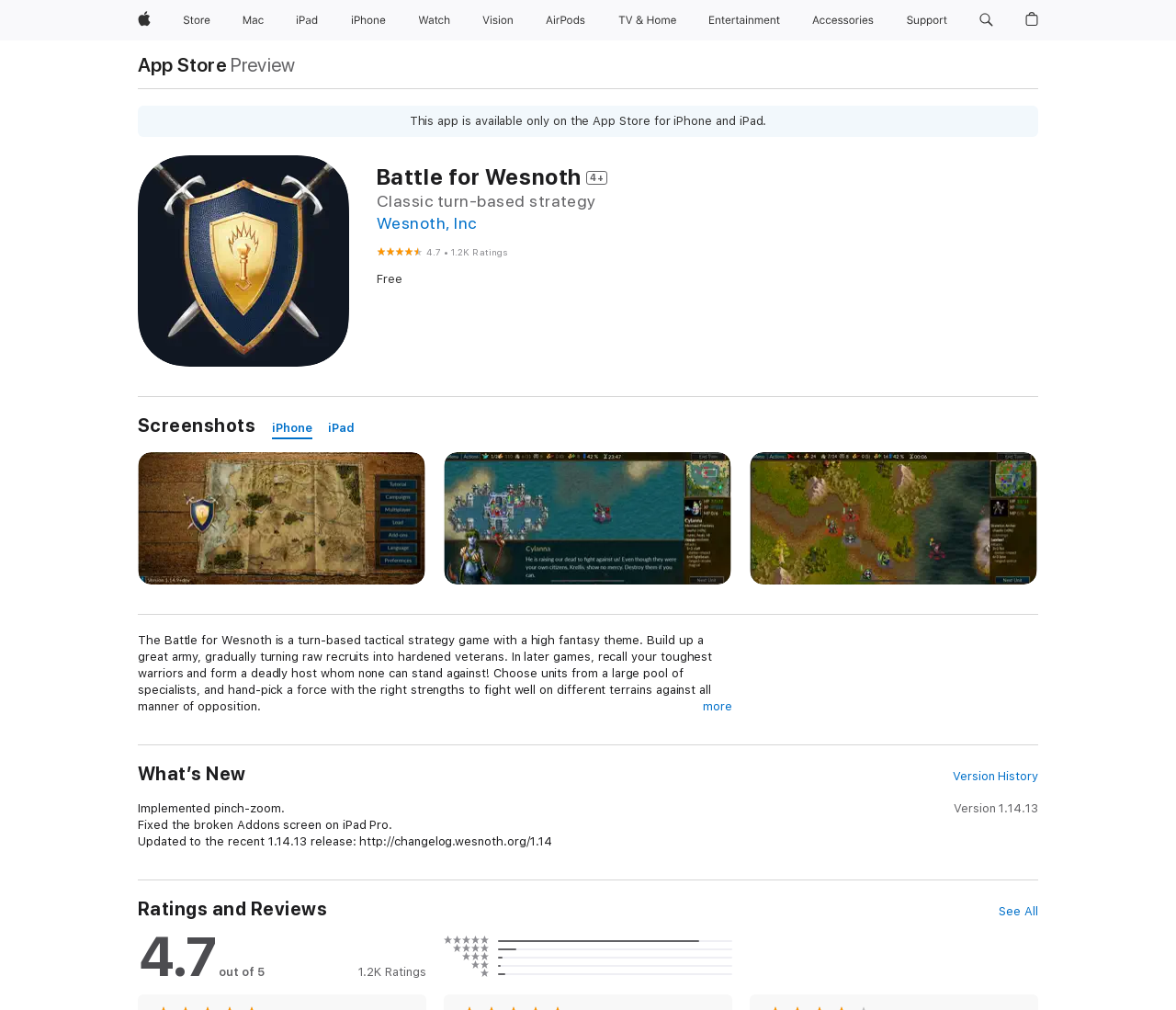Determine the coordinates of the bounding box that should be clicked to complete the instruction: "View Battle for Wesnoth 4+ details". The coordinates should be represented by four float numbers between 0 and 1: [left, top, right, bottom].

[0.32, 0.162, 0.883, 0.189]